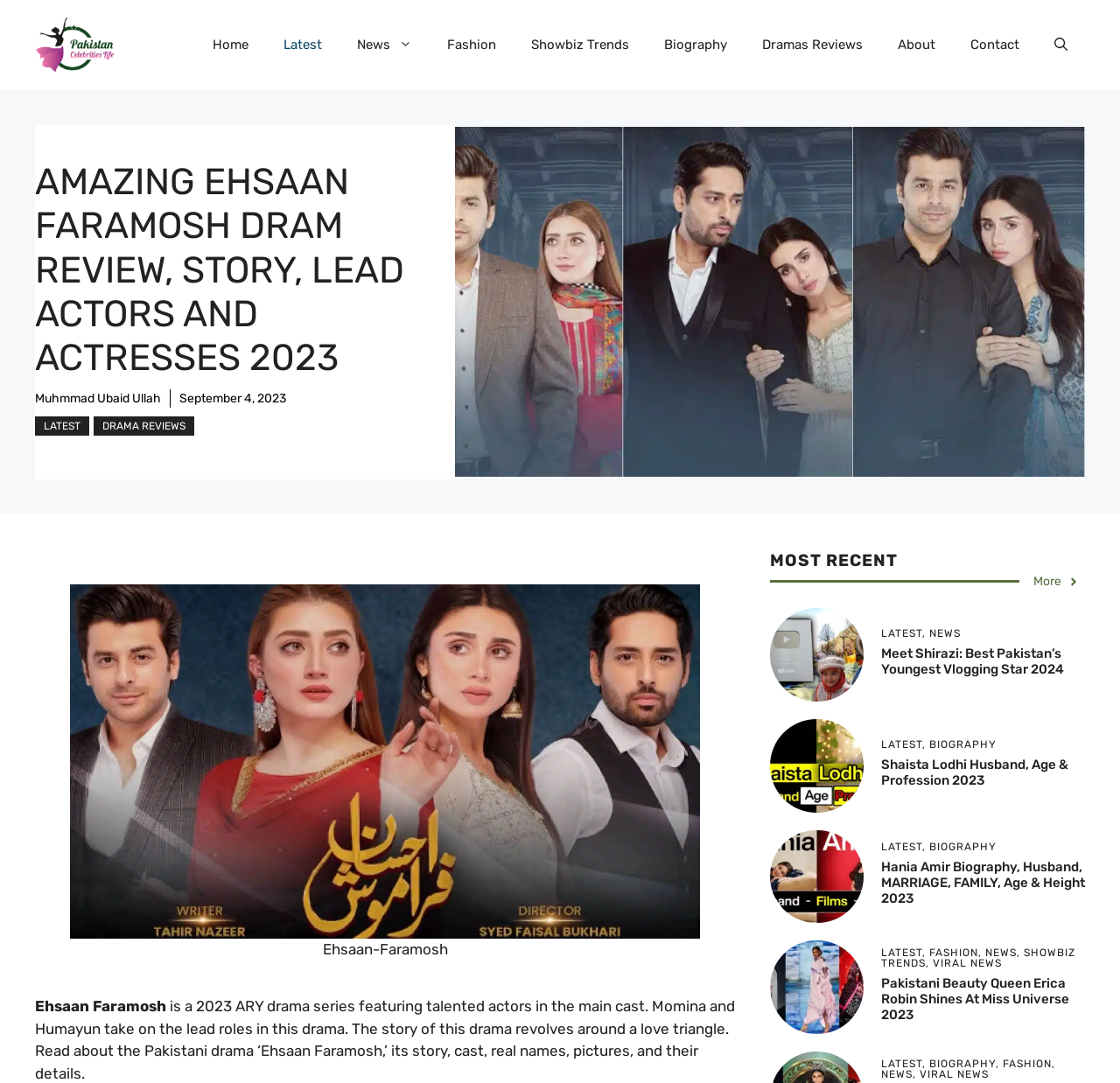Refer to the screenshot and answer the following question in detail:
How many navigation links are there?

I counted the number of link elements under the navigation element 'Primary', which are 'Home', 'Latest', 'News', 'Fashion', 'Showbiz Trends', 'Biography', 'Dramas Reviews', 'About', 'Contact', and 'Open Search Bar'.